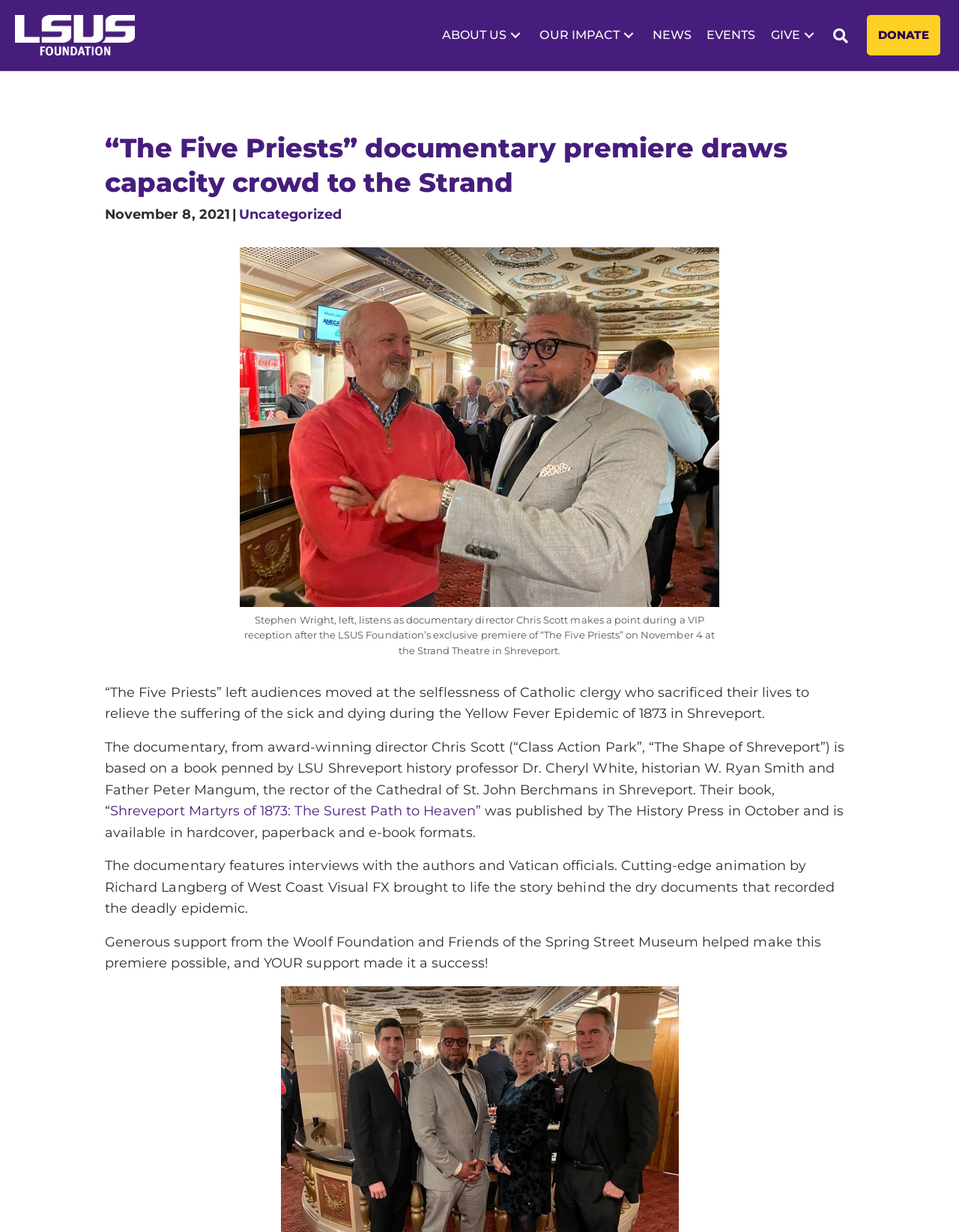Reply to the question with a brief word or phrase: Who is the director of the documentary?

Chris Scott